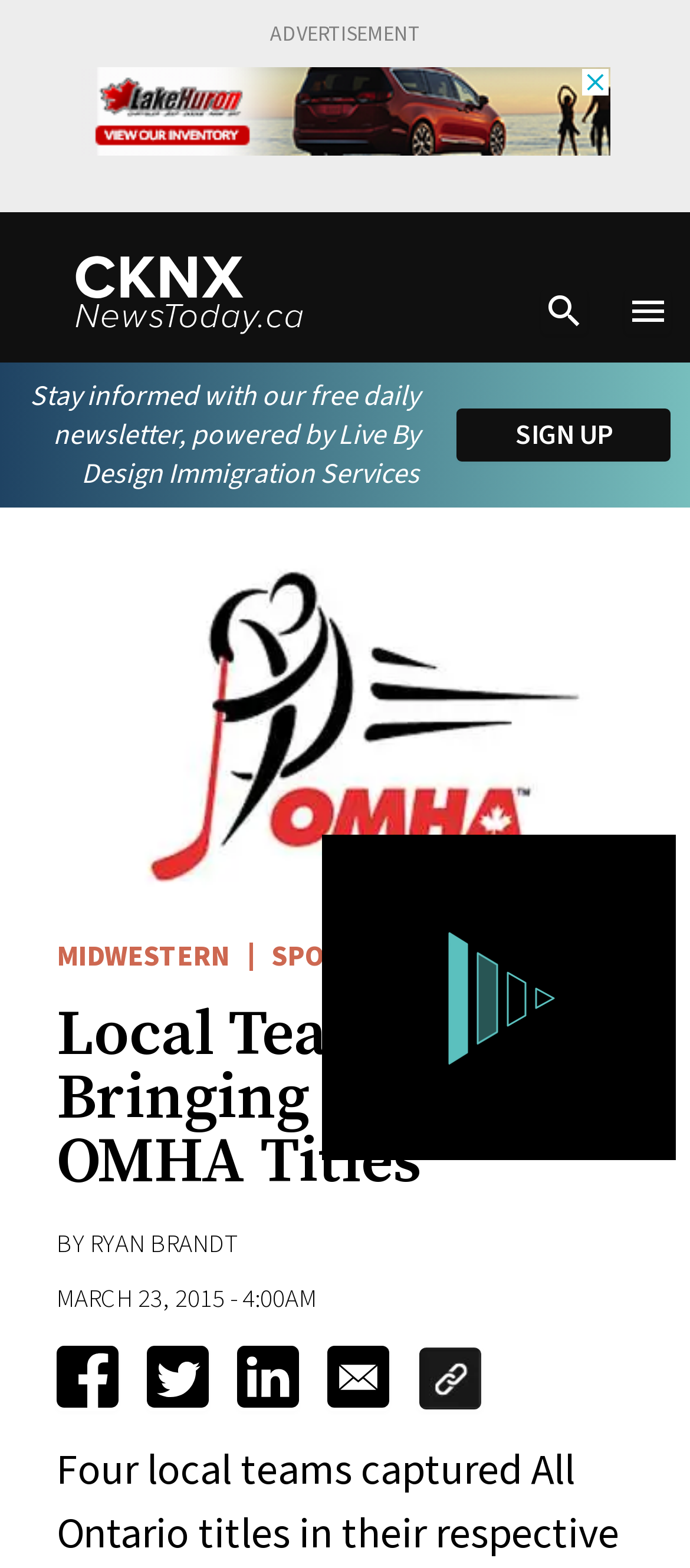Determine the bounding box coordinates for the element that should be clicked to follow this instruction: "view the midwestern team news". The coordinates should be given as four float numbers between 0 and 1, in the format [left, top, right, bottom].

[0.082, 0.154, 0.467, 0.216]